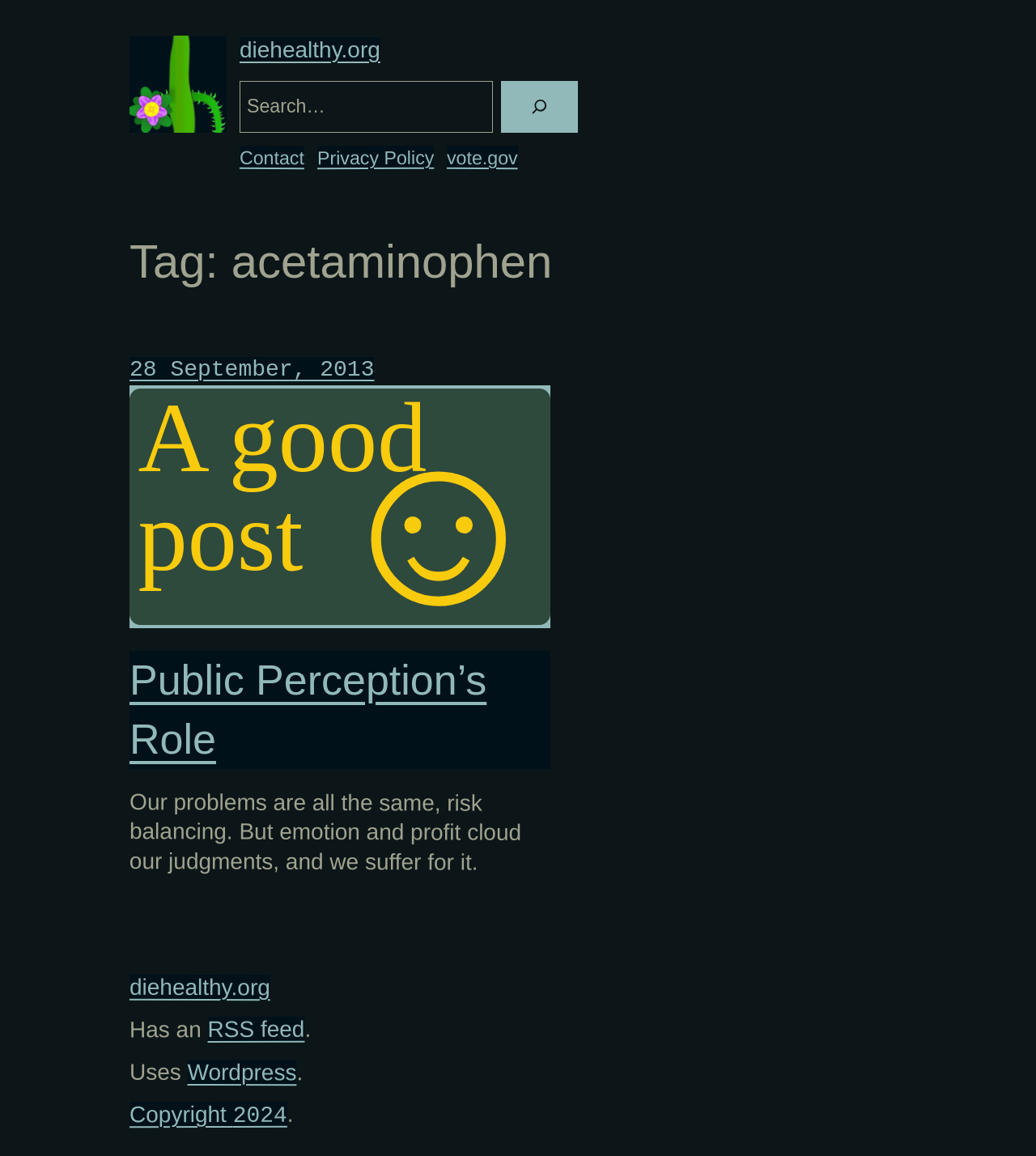Locate the bounding box coordinates of the clickable area to execute the instruction: "View the Copyright information". Provide the coordinates as four float numbers between 0 and 1, represented as [left, top, right, bottom].

[0.125, 0.953, 0.277, 0.975]